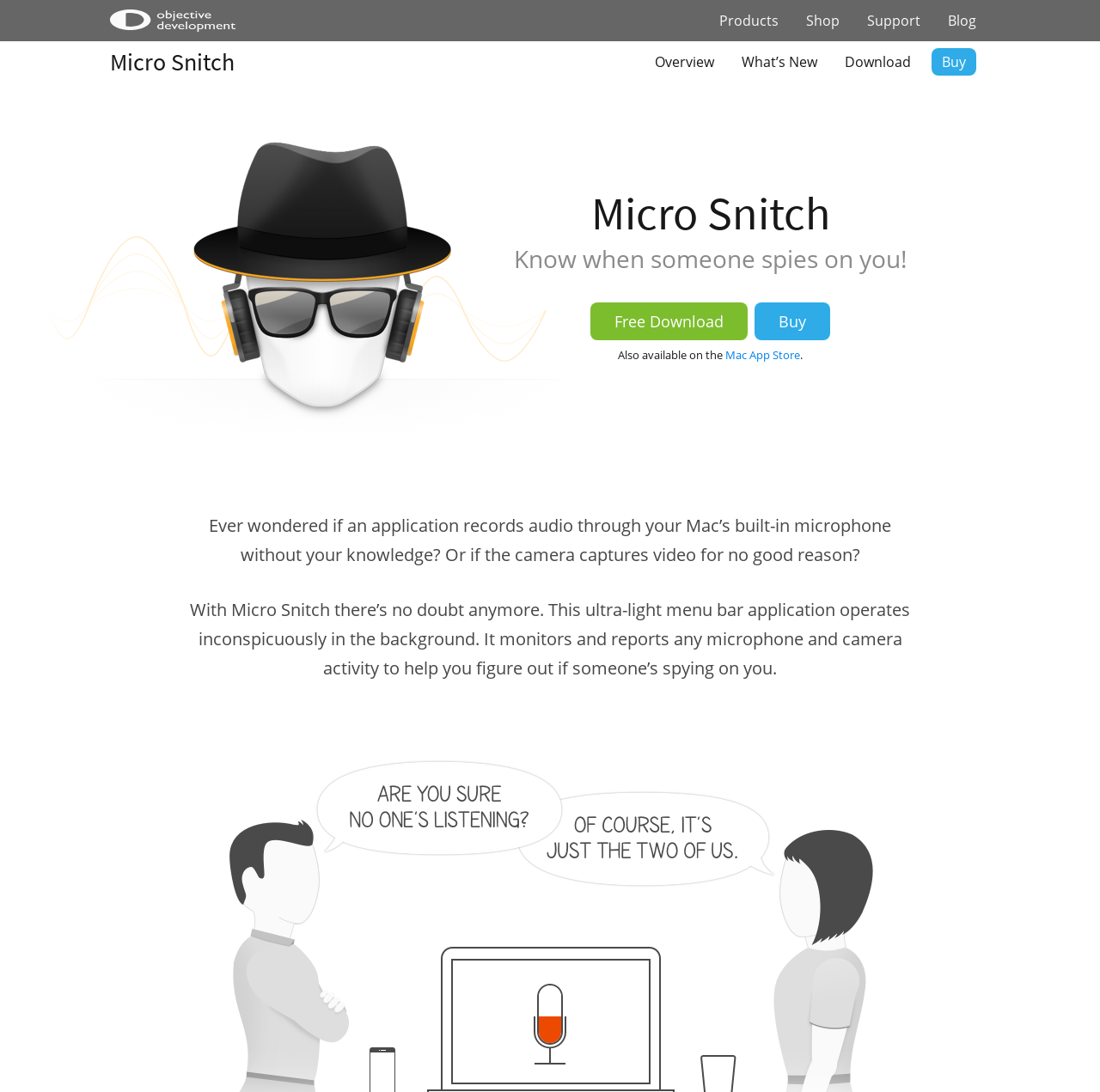Where can Micro Snitch be downloaded from?
Based on the image, answer the question with a single word or brief phrase.

From this webpage or Mac App Store